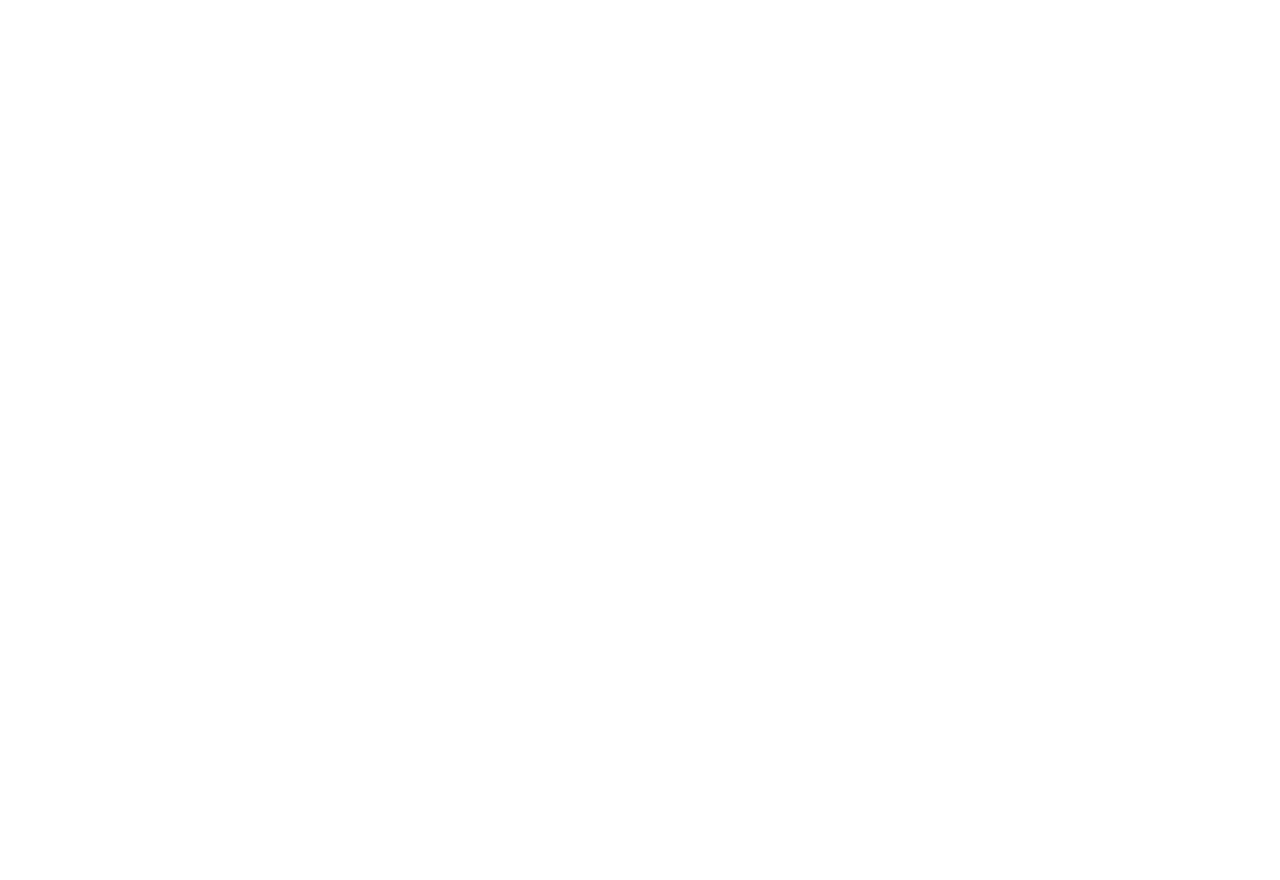Find the bounding box coordinates of the area to click in order to follow the instruction: "Read news India Steel and Alloy Casting Valves Market is Expected to Reach $1.8 Billion by 2027".

[0.033, 0.858, 0.313, 0.899]